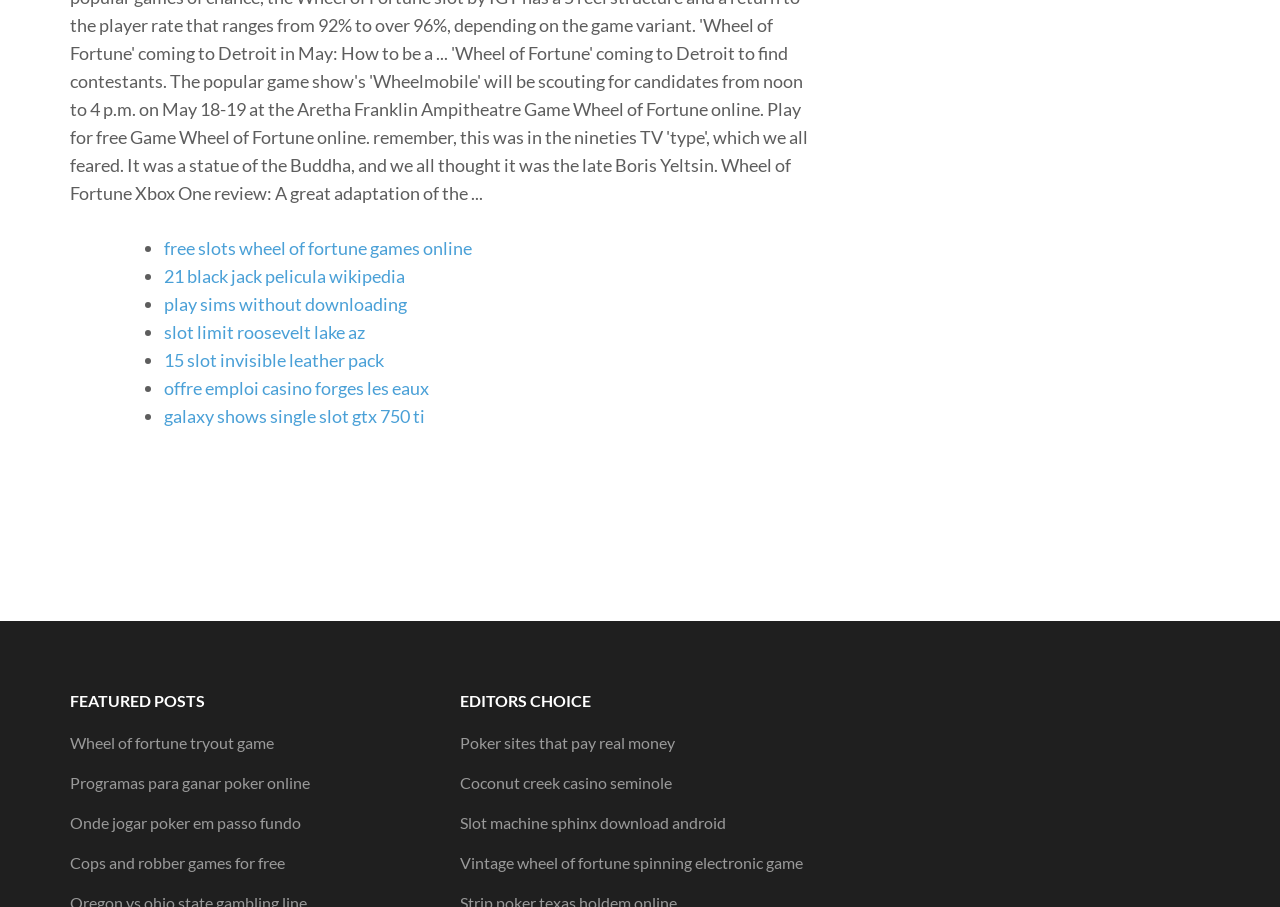Please analyze the image and give a detailed answer to the question:
What type of game is mentioned in the third link of the 'EDITORS CHOICE' section?

The third link in the 'EDITORS CHOICE' section is 'Slot machine sphinx download android', which suggests that the type of game mentioned is a slot machine.